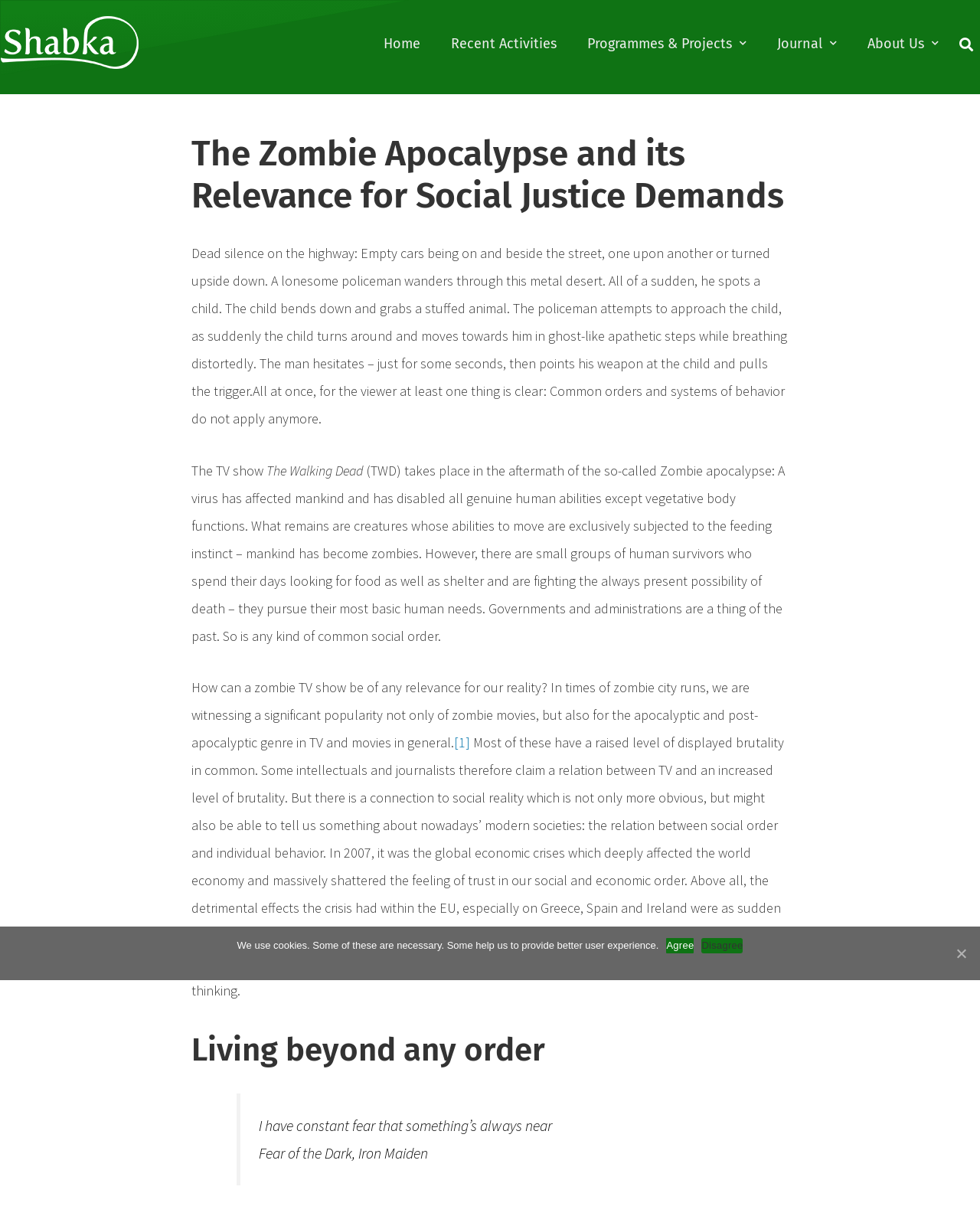What is the quote from the song 'Fear of the Dark'?
Please respond to the question with a detailed and thorough explanation.

The quote 'I have constant fear that something's always near' is from the song 'Fear of the Dark' by Iron Maiden, which is mentioned in the webpage as a blockquote.